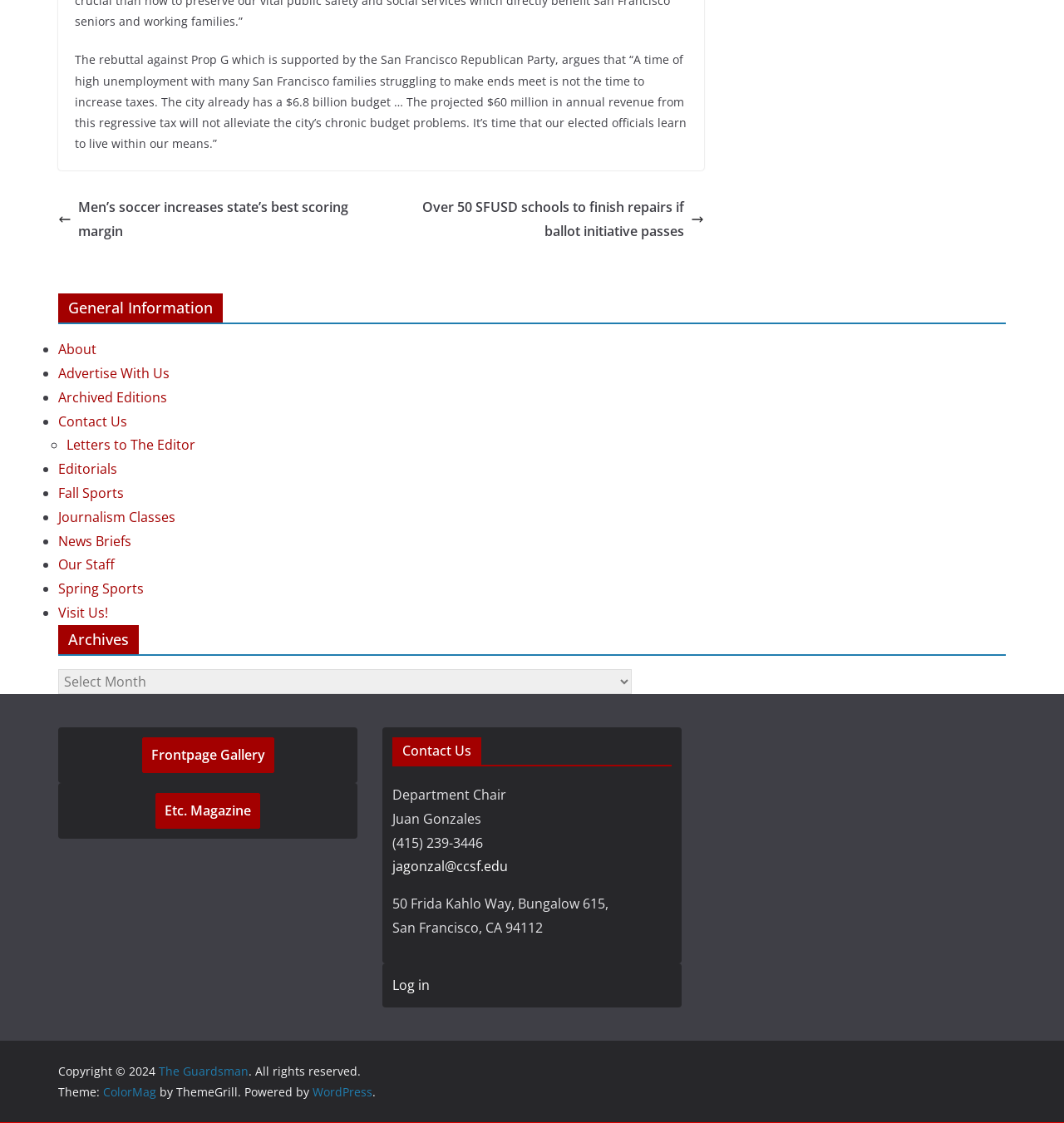Find the bounding box coordinates for the element described here: "The Guardsman".

[0.149, 0.947, 0.234, 0.961]